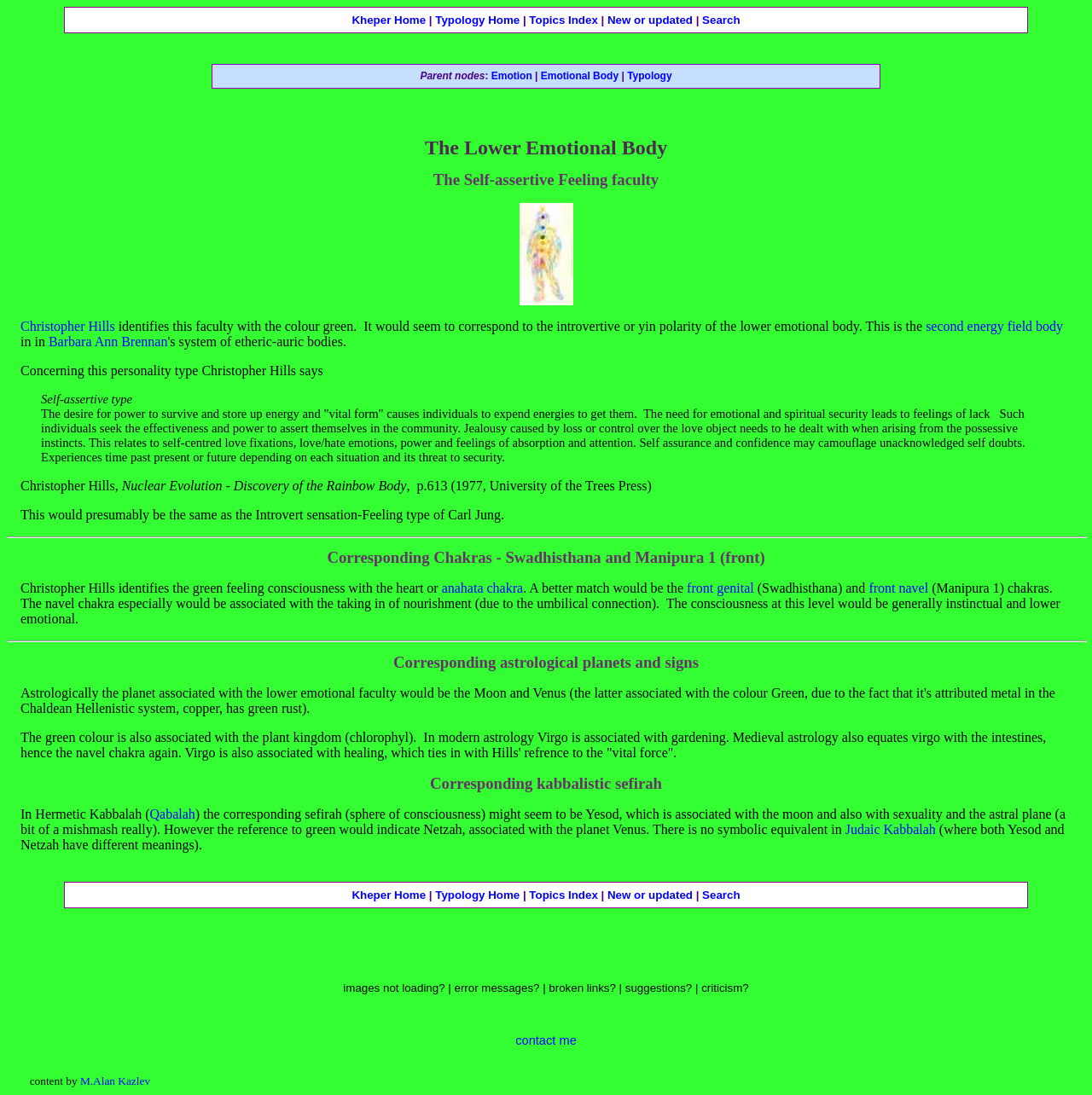Determine the bounding box coordinates for the area that needs to be clicked to fulfill this task: "Check the 'SUBMIT NEWS' link". The coordinates must be given as four float numbers between 0 and 1, i.e., [left, top, right, bottom].

None